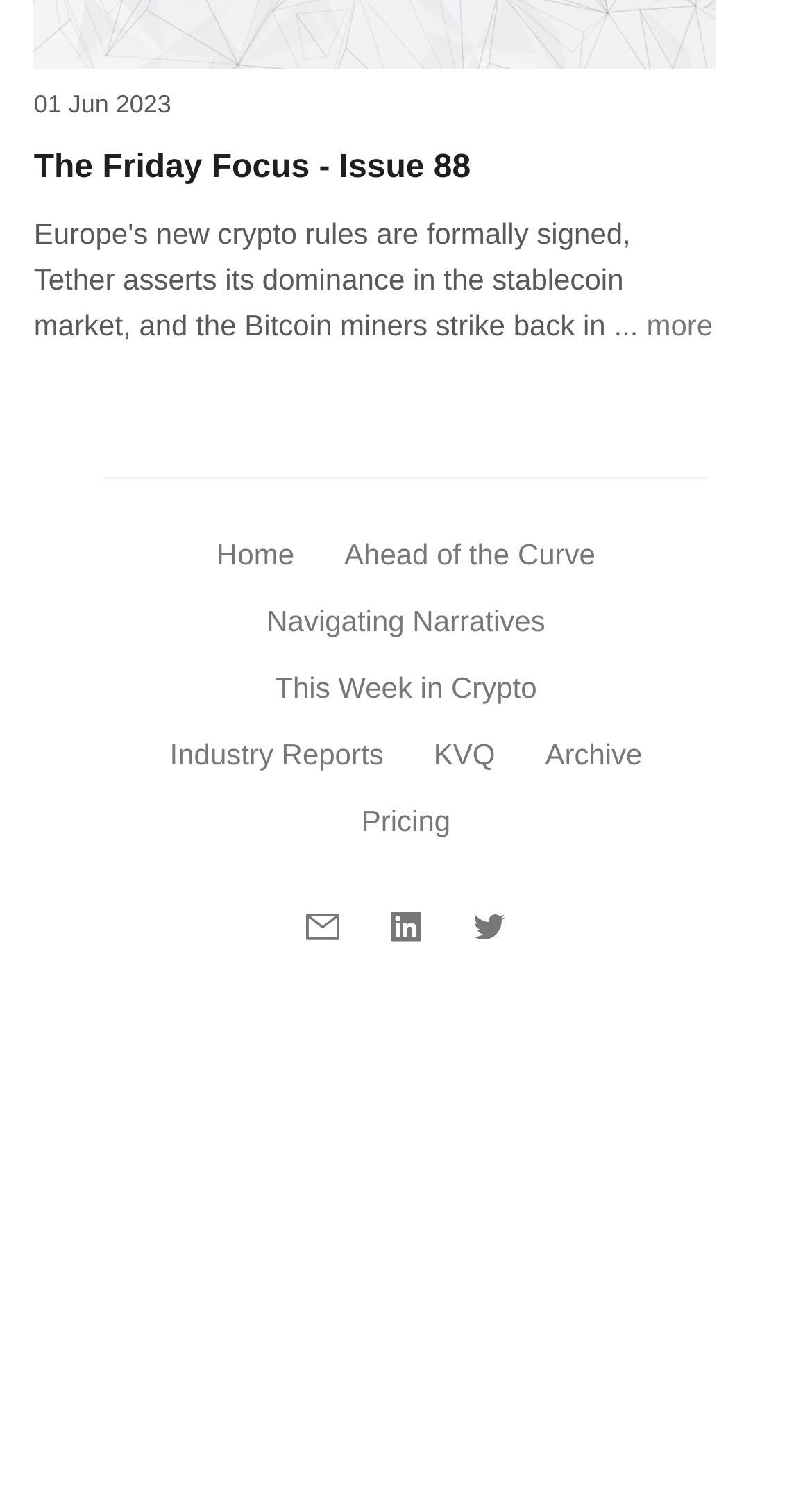What social media platforms are linked?
Kindly give a detailed and elaborate answer to the question.

The webpage has links to three social media platforms: Mail, LinkedIn, and Twitter, which are represented by their respective icons.